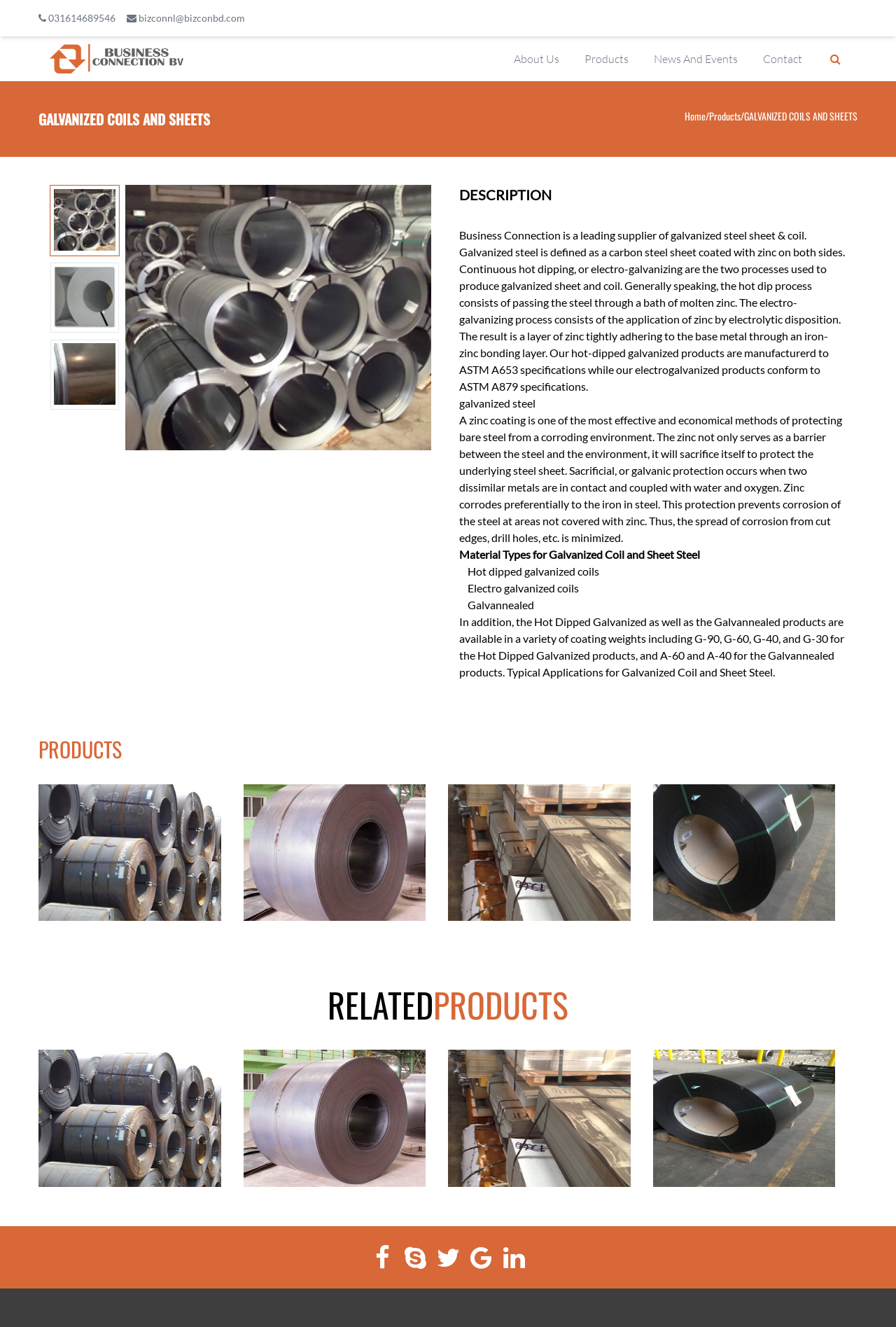Identify the bounding box of the UI component described as: "Marietta, GA".

None